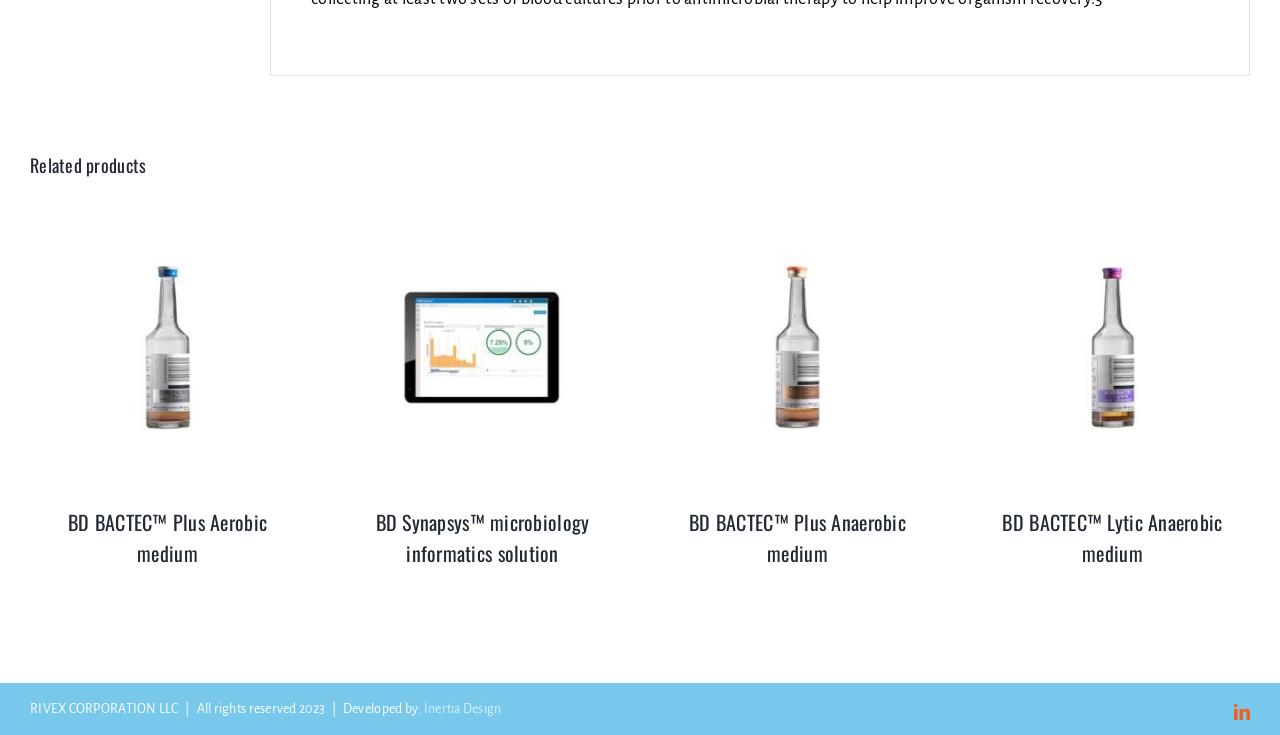Please predict the bounding box coordinates (top-left x, top-left y, bottom-right x, bottom-right y) for the UI element in the screenshot that fits the description: Details

[0.851, 0.47, 0.888, 0.487]